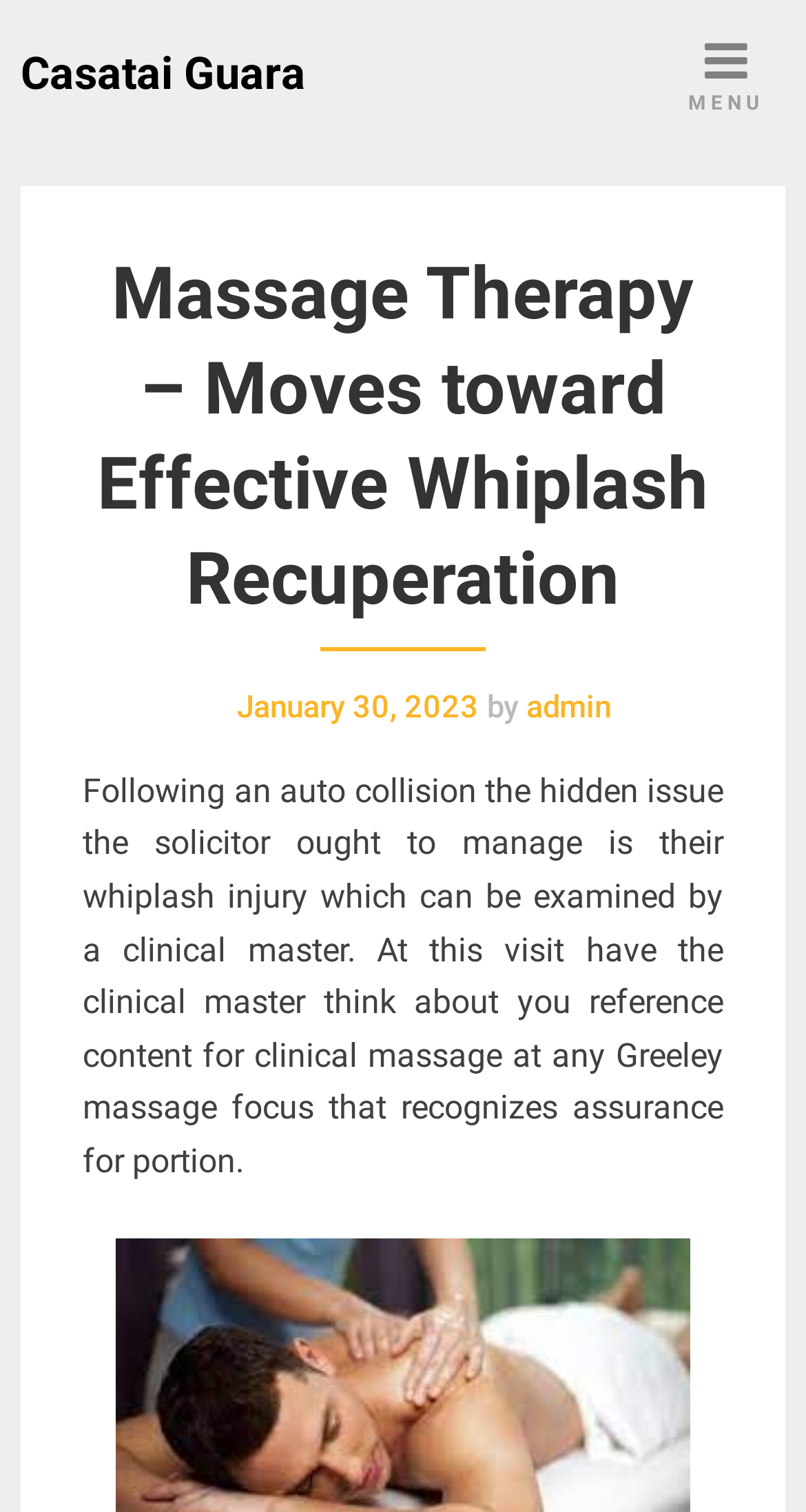Reply to the question with a single word or phrase:
Who is the author of the article?

admin